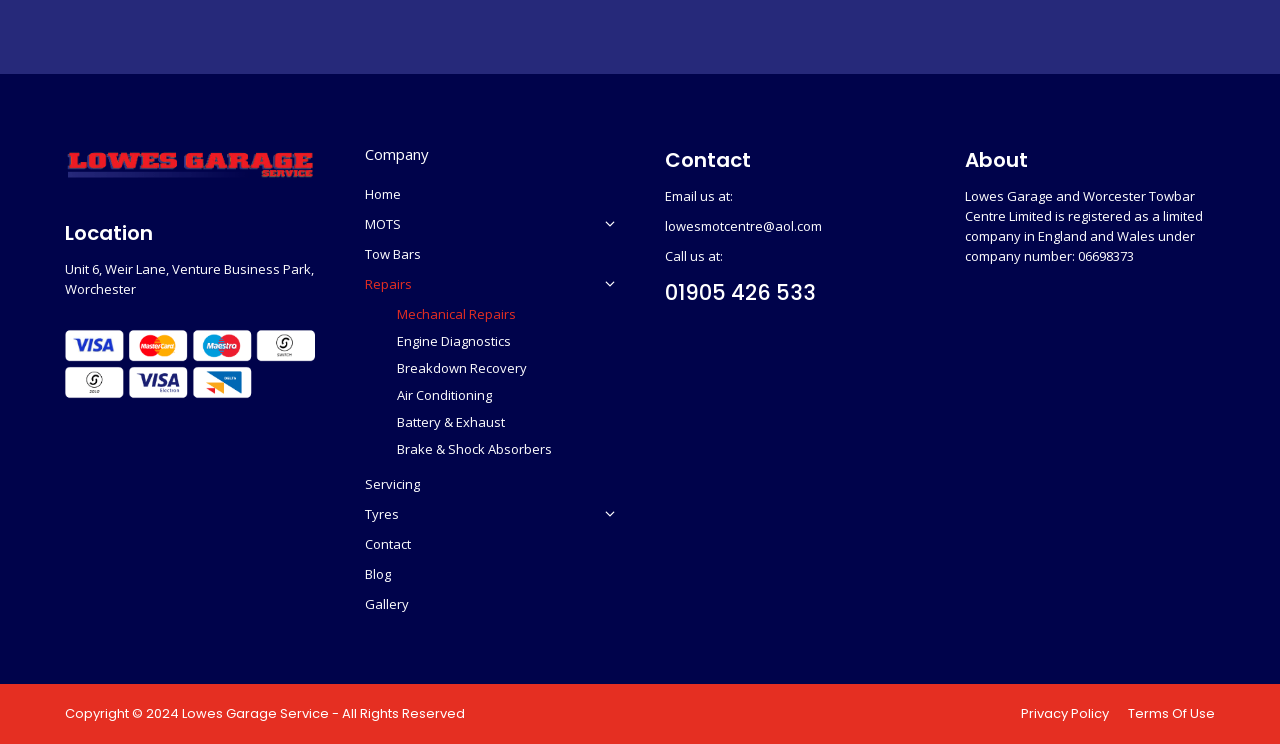Point out the bounding box coordinates of the section to click in order to follow this instruction: "Click on the Home link".

[0.285, 0.248, 0.48, 0.288]